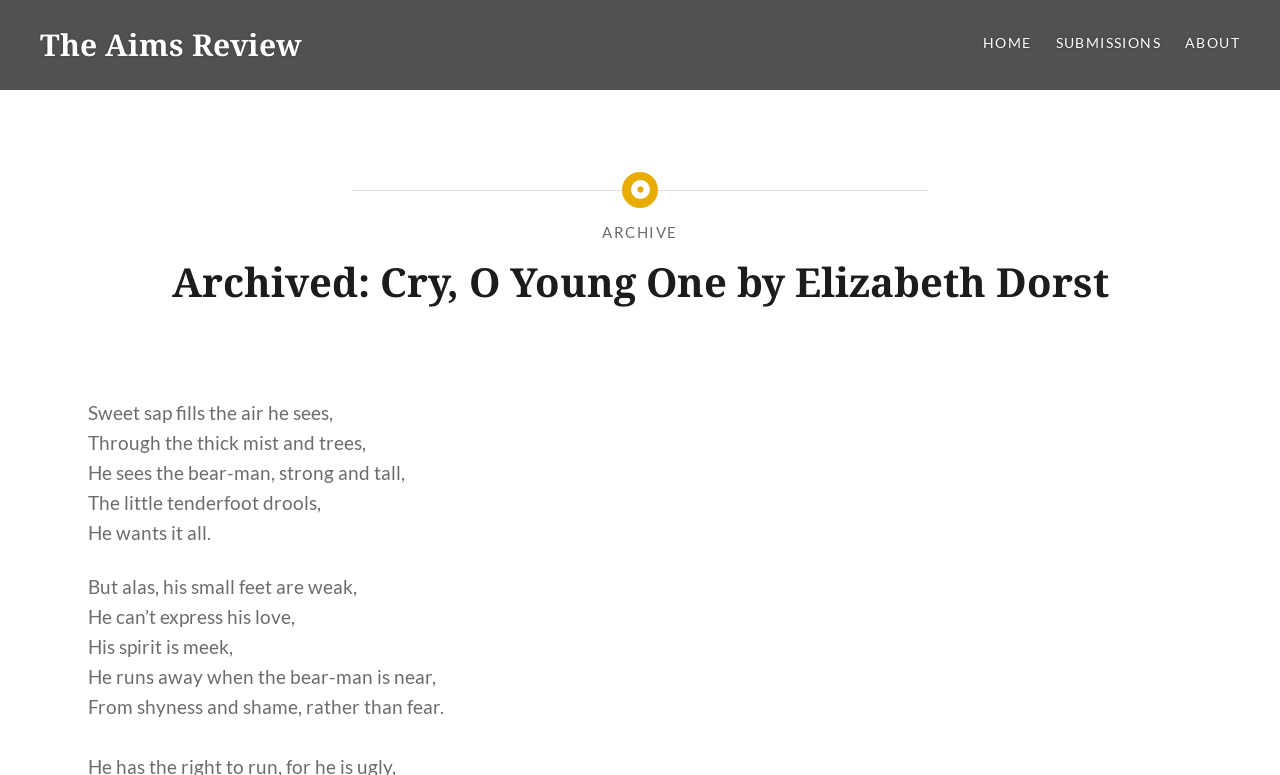Respond to the question below with a single word or phrase:
What is the title of the poem?

Cry, O Young One